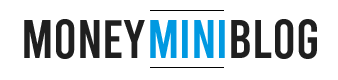Describe the image with as much detail as possible.

The image displays the logo of "MoneyMiniBlog," a personal finance website dedicated to providing readers with insightful information on managing money, productivity, and investment strategies. The logo features a bold black and blue color scheme, prominently showcasing the name. The word "Money" is written in strong black letters, while "MiniBlog" is highlighted with a vibrant blue, emphasizing the site’s focus on bite-sized, accessible financial advice. This branding reflects the site's mission to short, straightforward, and practical financial guidance for a wide audience.